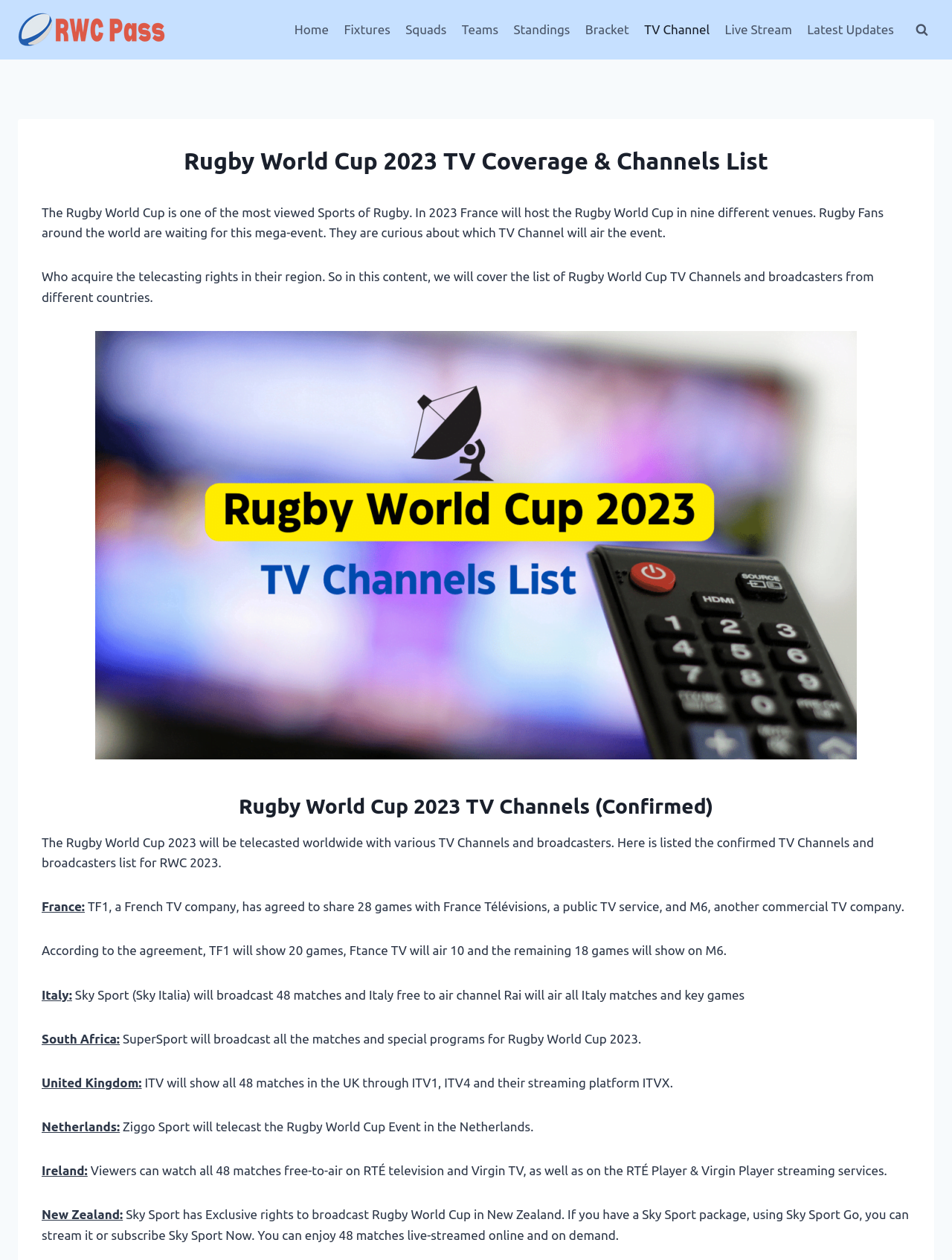Which TV channel will broadcast Rugby World Cup in the Netherlands?
Using the image, provide a concise answer in one word or a short phrase.

Ziggo Sport